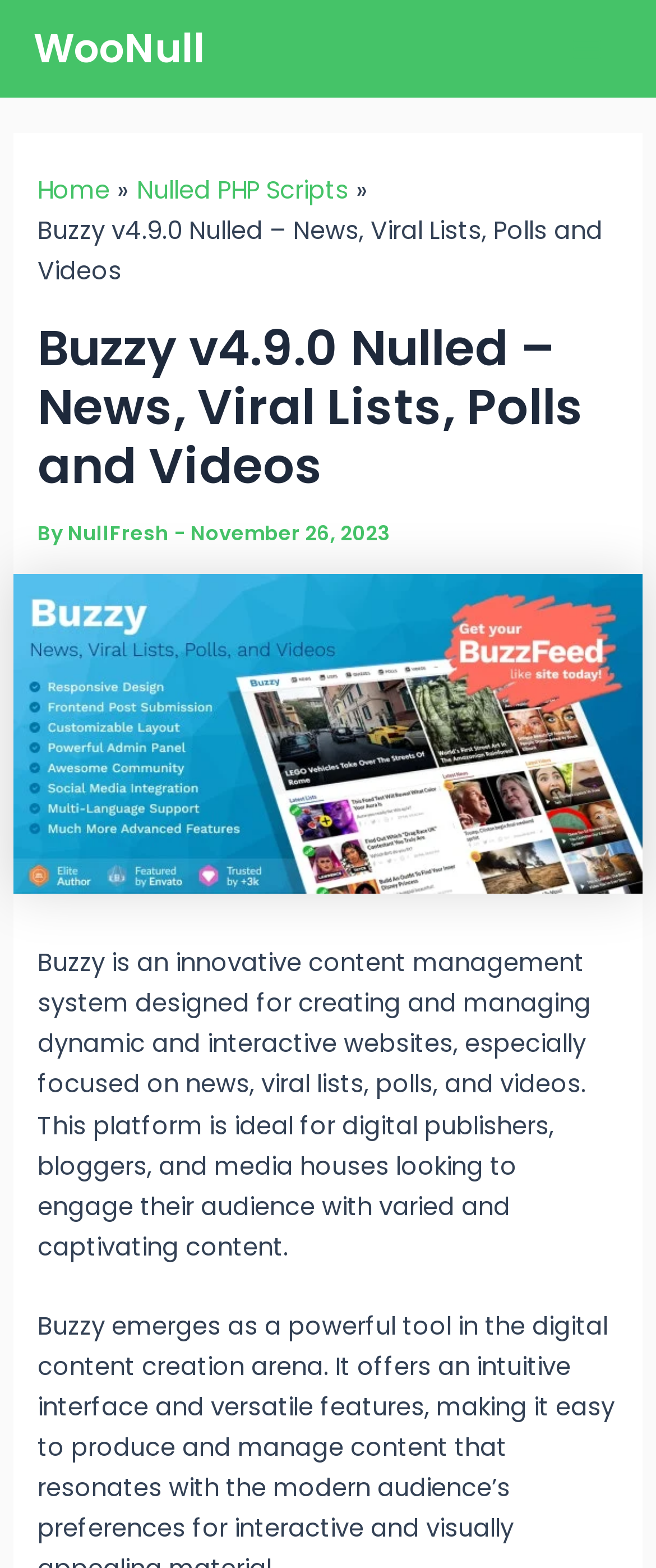Identify the main heading of the webpage and provide its text content.

Buzzy v4.9.0 Nulled – News, Viral Lists, Polls and Videos